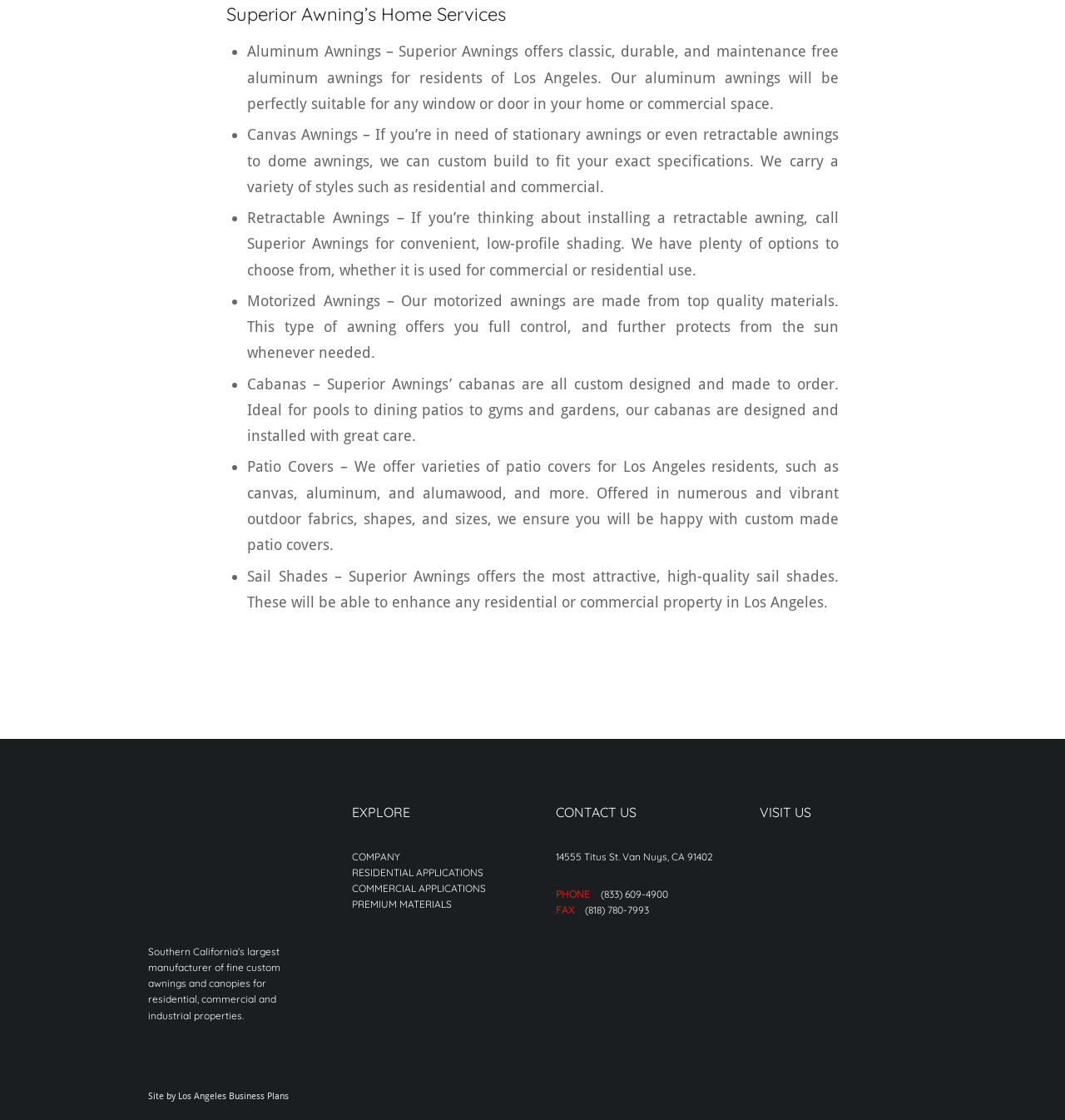Reply to the question below using a single word or brief phrase:
What is the name of the company that designed the website of Superior Awnings?

Los Angeles Business Plans